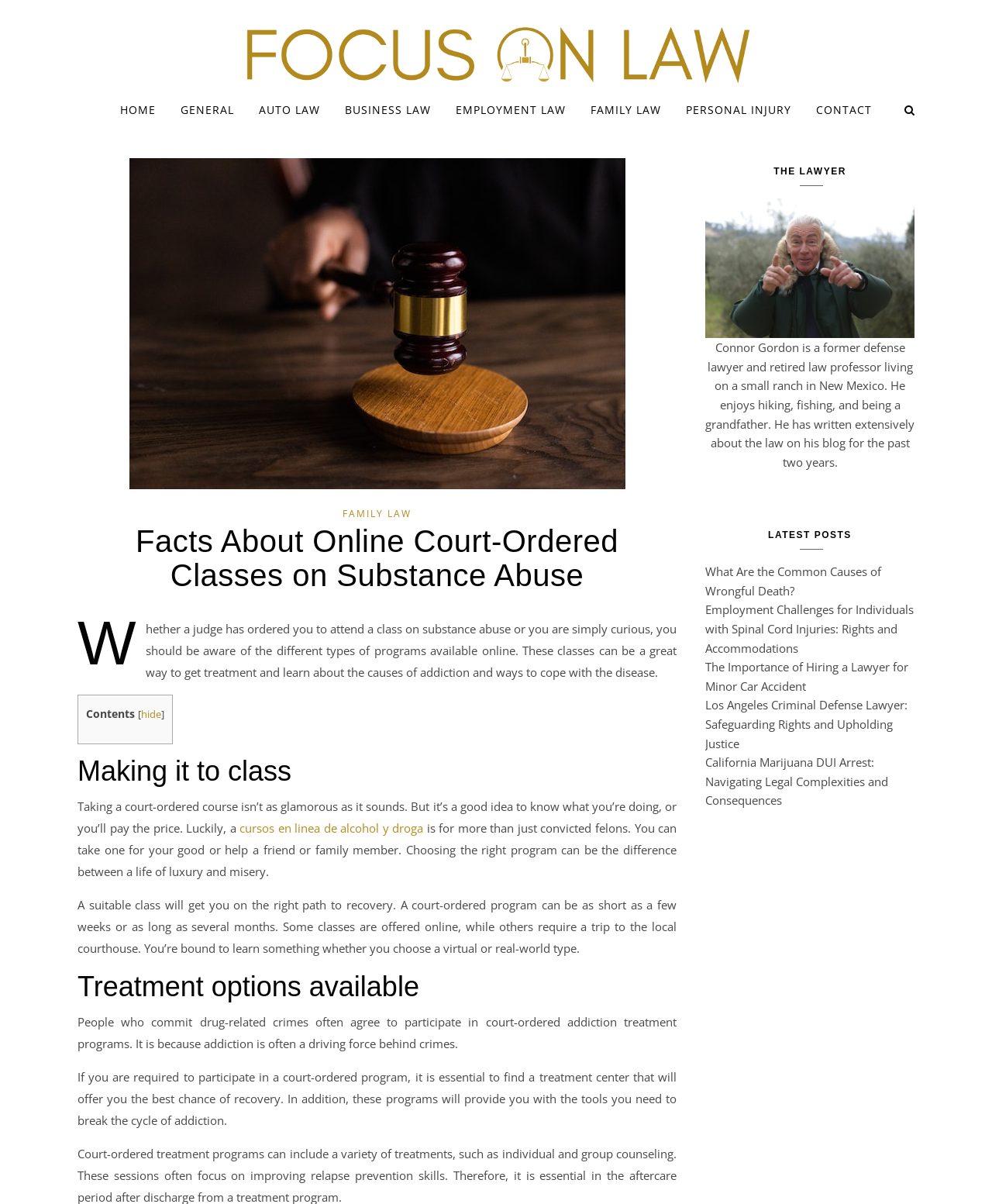What is the name of the website?
Your answer should be a single word or phrase derived from the screenshot.

FocusOnLaw